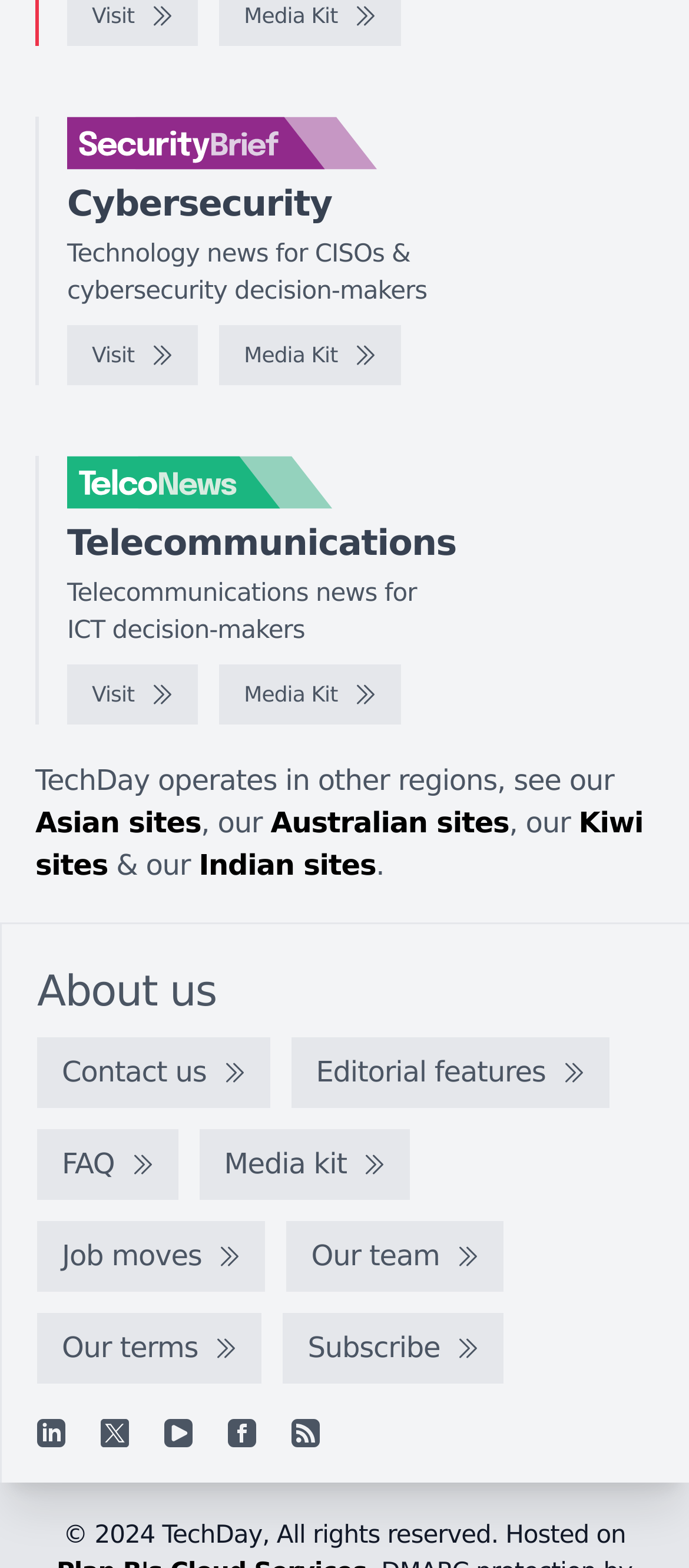Please find the bounding box coordinates for the clickable element needed to perform this instruction: "Check TelcoNews".

[0.097, 0.29, 0.636, 0.324]